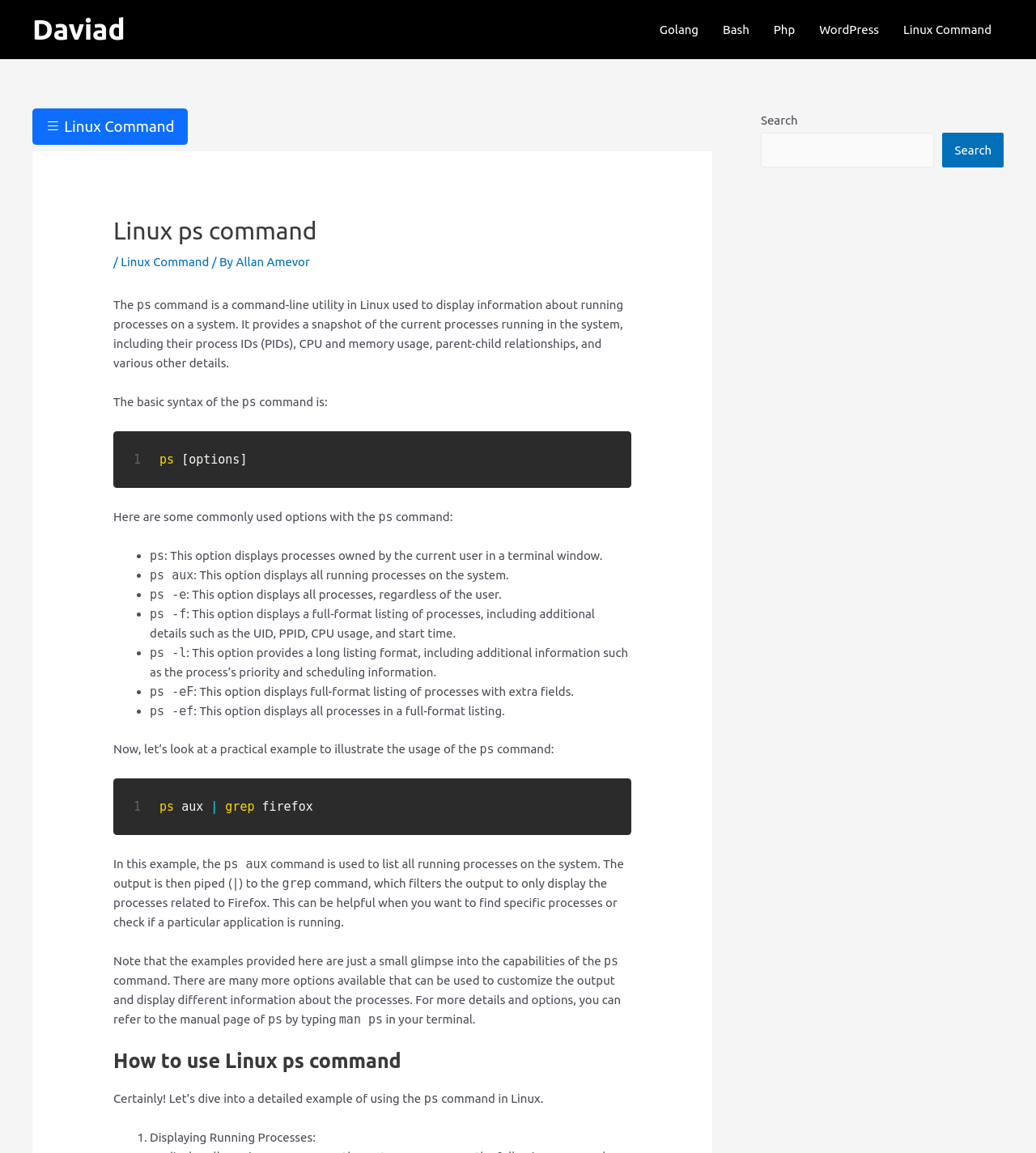Where can you find more details and options for the ps command?
Provide a detailed and well-explained answer to the question.

You can find more details and options for the ps command by referring to the manual page. You can access the manual page by typing 'man ps' in your terminal.